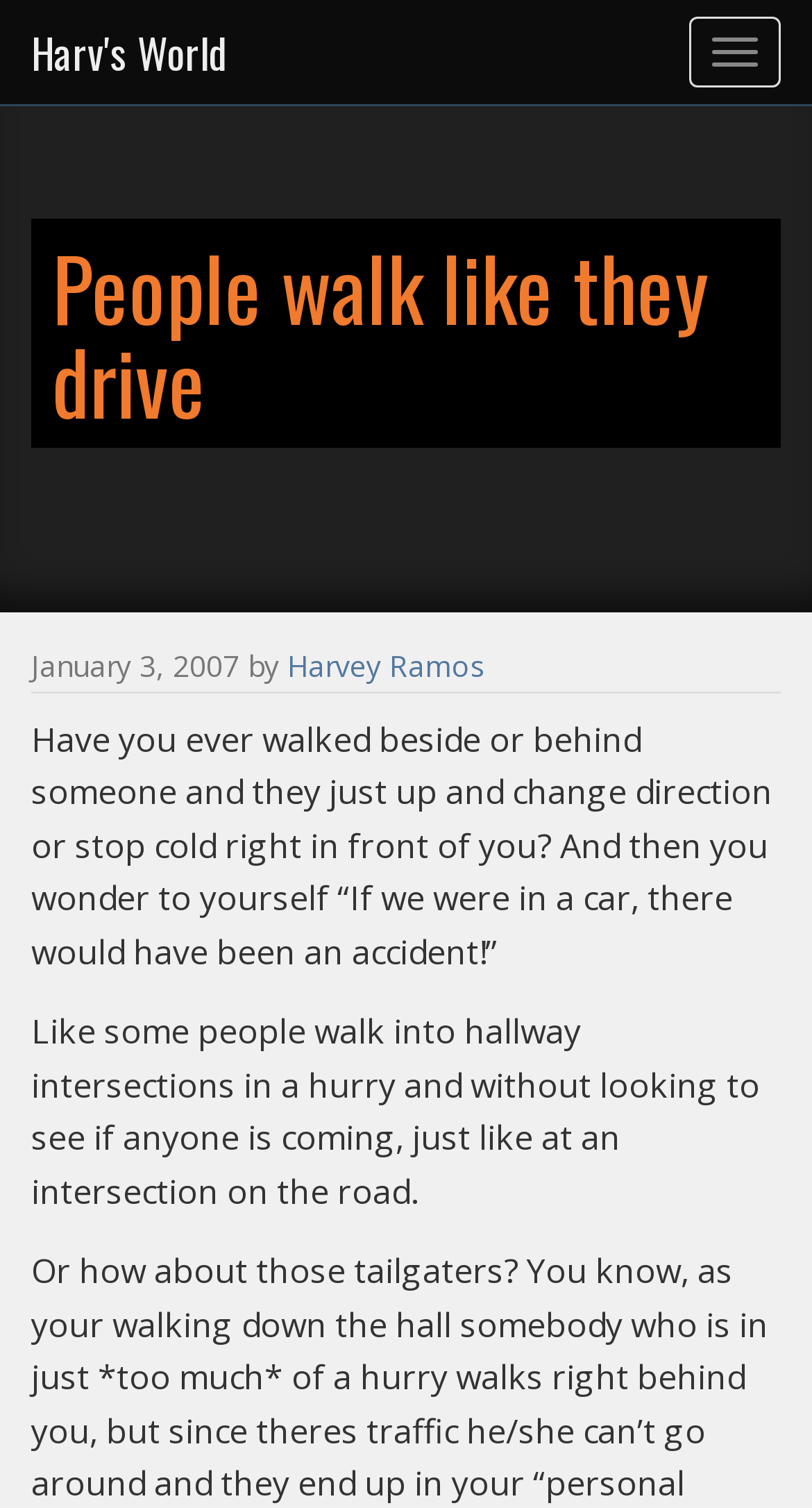Identify the text that serves as the heading for the webpage and generate it.

People walk like they drive